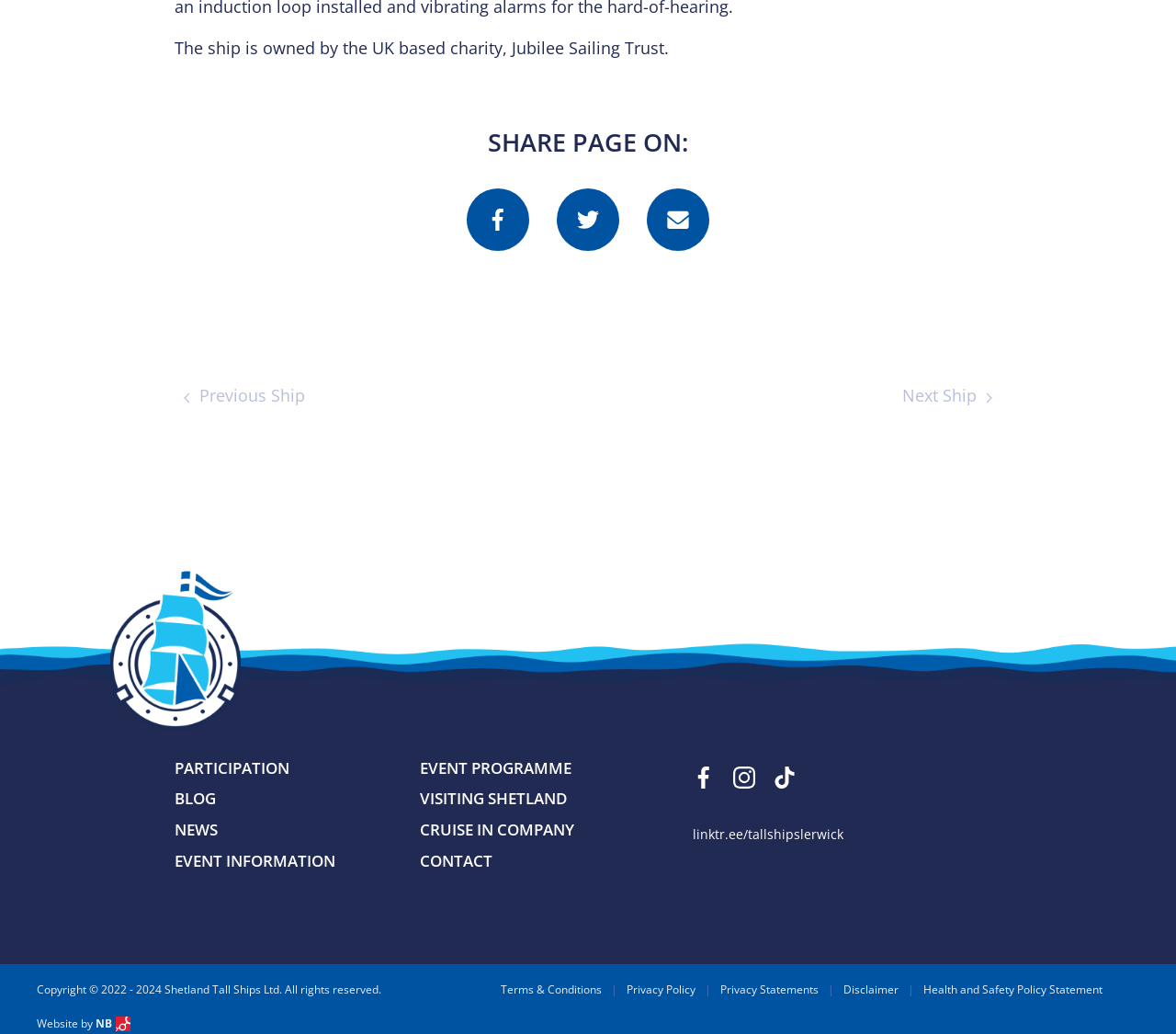Find and indicate the bounding box coordinates of the region you should select to follow the given instruction: "Visit the blog".

[0.148, 0.762, 0.184, 0.783]